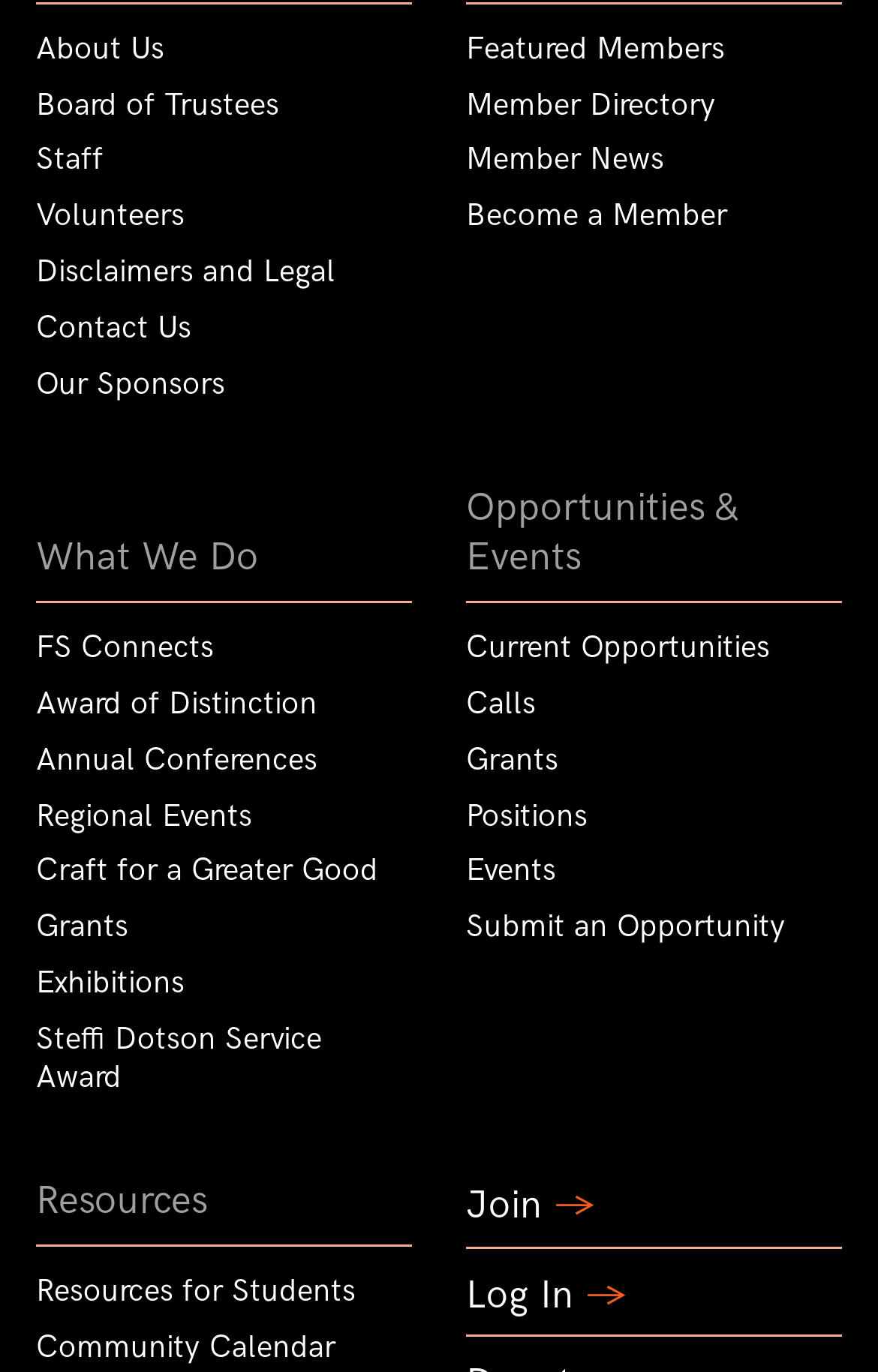How many headings are there on the webpage?
Using the details from the image, give an elaborate explanation to answer the question.

There are 3 headings on the webpage because there are three distinct headings with different bounding box coordinates: 'What We Do' with [0.041, 0.376, 0.469, 0.44], 'Opportunities & Events' with [0.531, 0.34, 0.959, 0.44], and 'Resources' with [0.041, 0.845, 0.469, 0.909].